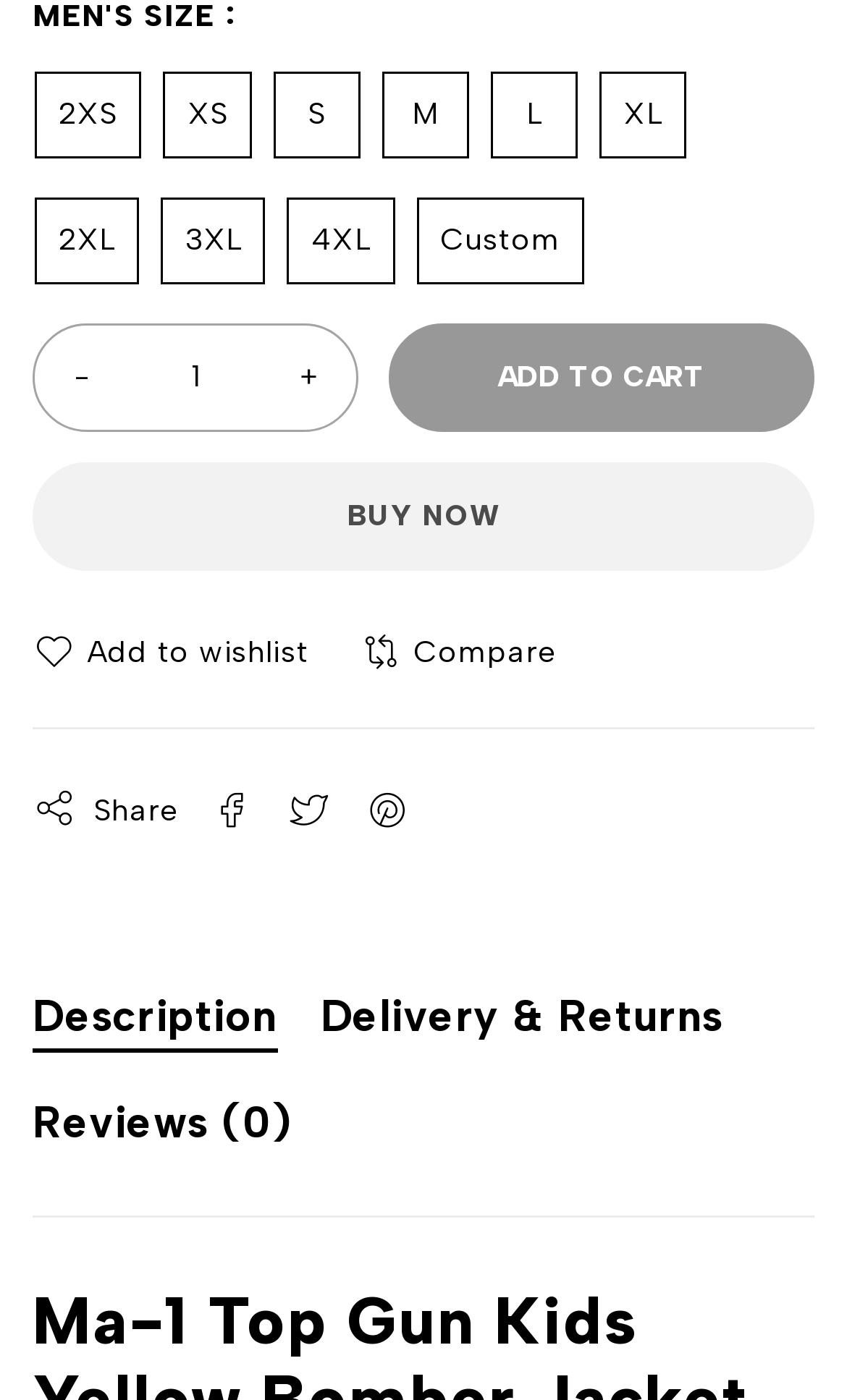Identify and provide the bounding box coordinates of the UI element described: "Buy now". The coordinates should be formatted as [left, top, right, bottom], with each number being a float between 0 and 1.

[0.038, 0.329, 0.962, 0.407]